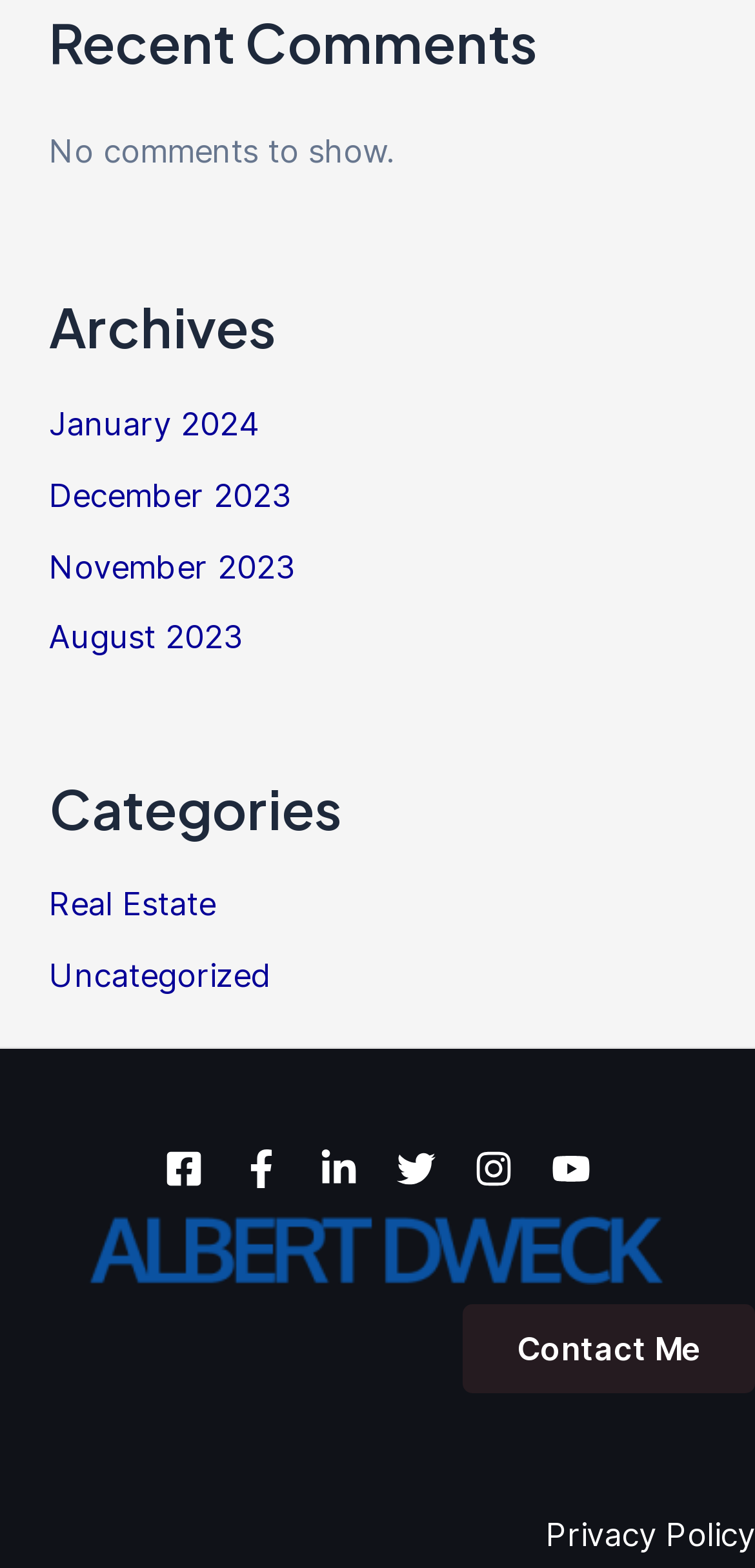Can you determine the bounding box coordinates of the area that needs to be clicked to fulfill the following instruction: "View recent comments"?

[0.065, 0.005, 0.935, 0.049]